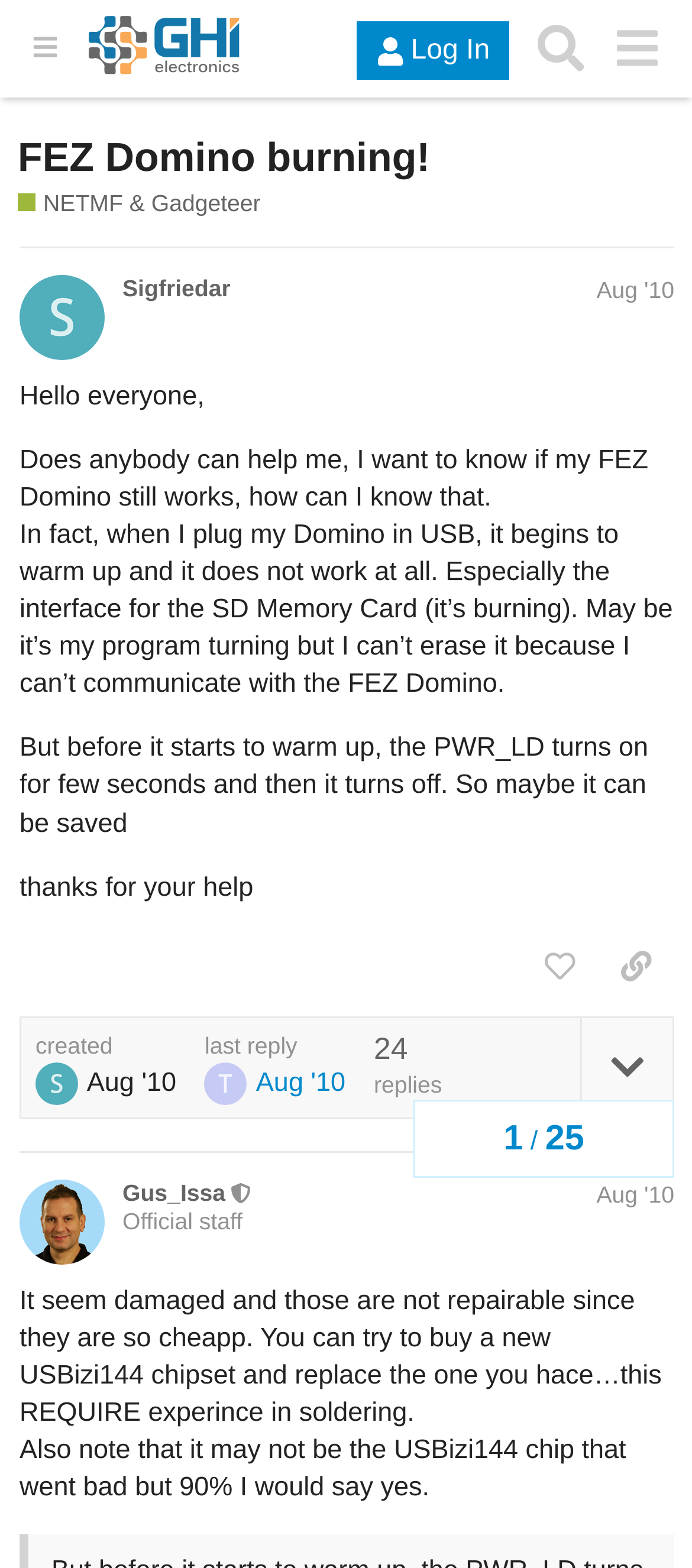Please specify the bounding box coordinates for the clickable region that will help you carry out the instruction: "Click the 'Log In' button".

[0.516, 0.014, 0.736, 0.051]